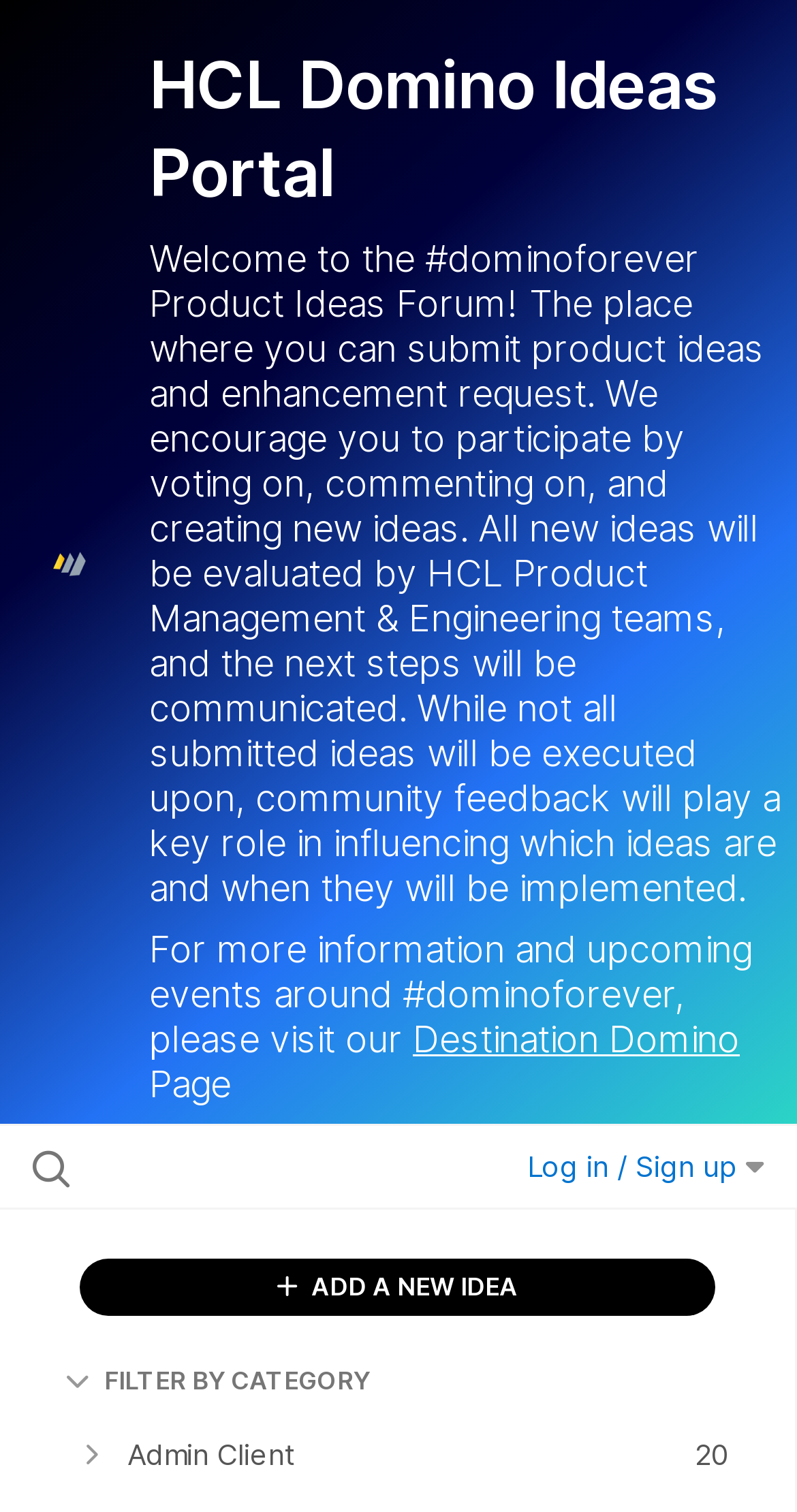What is the purpose of this website?
Look at the screenshot and provide an in-depth answer.

Based on the welcome message, this website is a product ideas forum where users can submit product ideas and enhancement requests, vote on, comment on, and create new ideas. The purpose is to encourage community feedback and influence the implementation of ideas by HCL Product Management & Engineering teams.